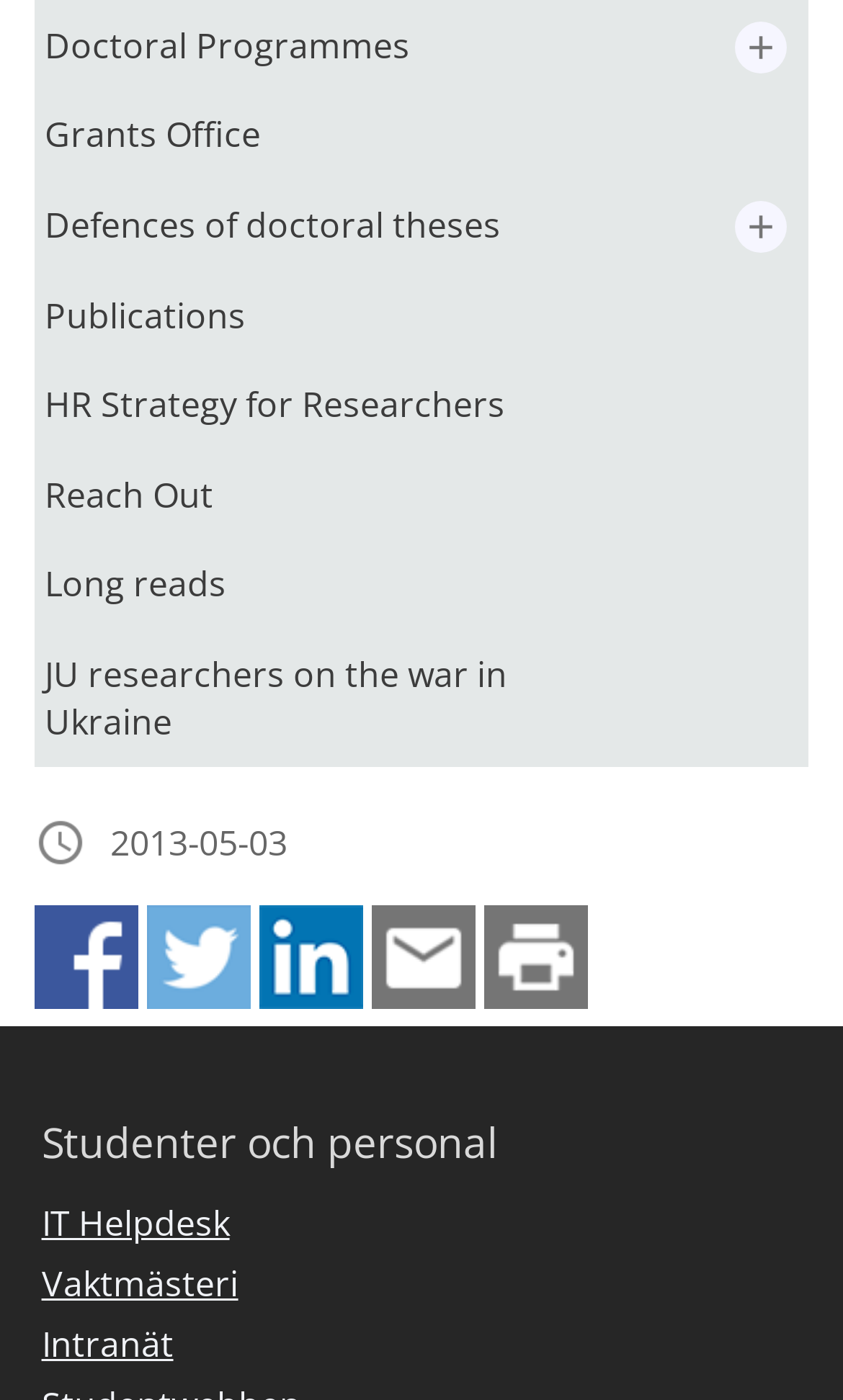Respond with a single word or phrase for the following question: 
What is the first link in the navigation menu?

Doctoral Programmes